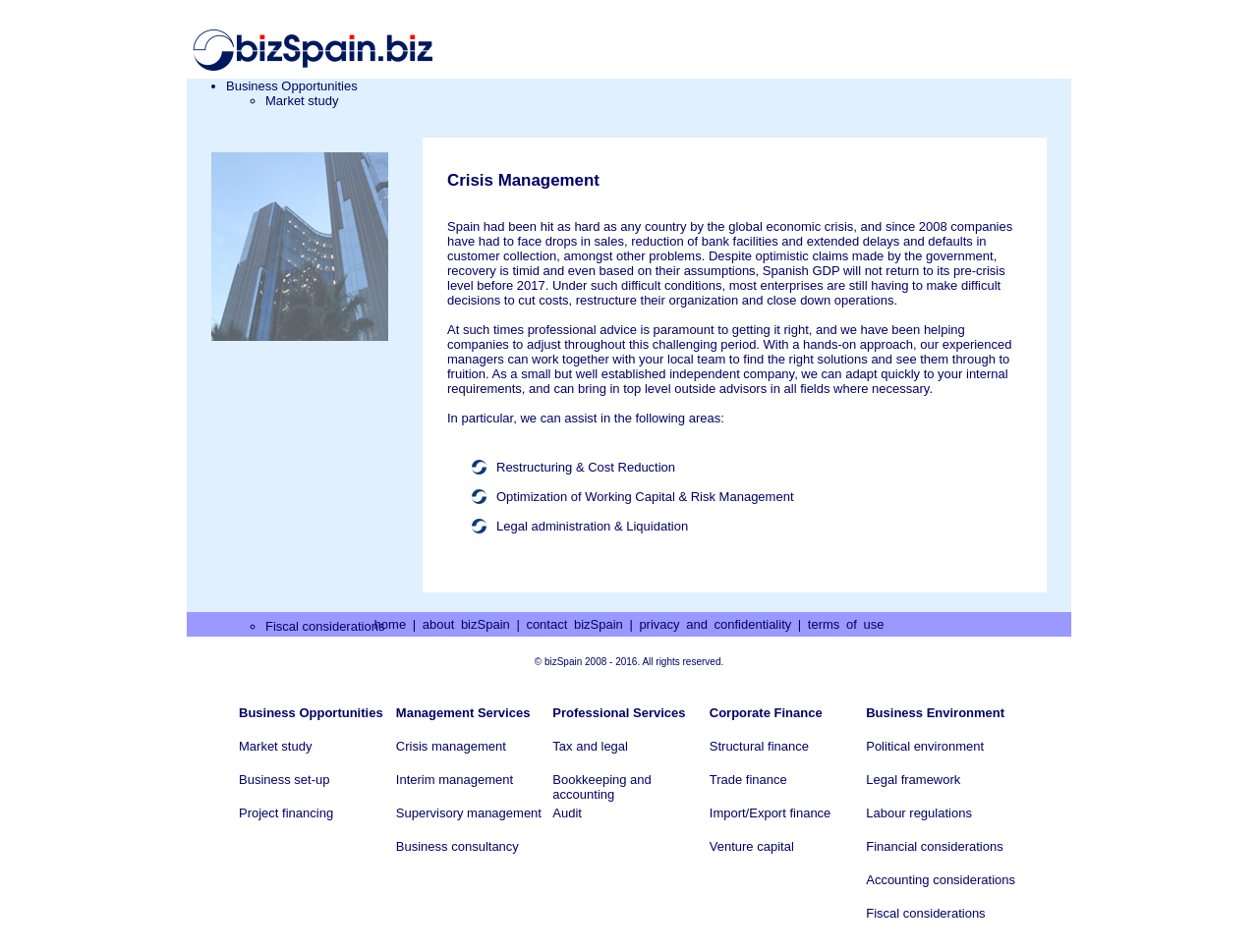Determine the bounding box coordinates of the section I need to click to execute the following instruction: "Contact bizSpain". Provide the coordinates as four float numbers between 0 and 1, i.e., [left, top, right, bottom].

[0.418, 0.648, 0.495, 0.664]